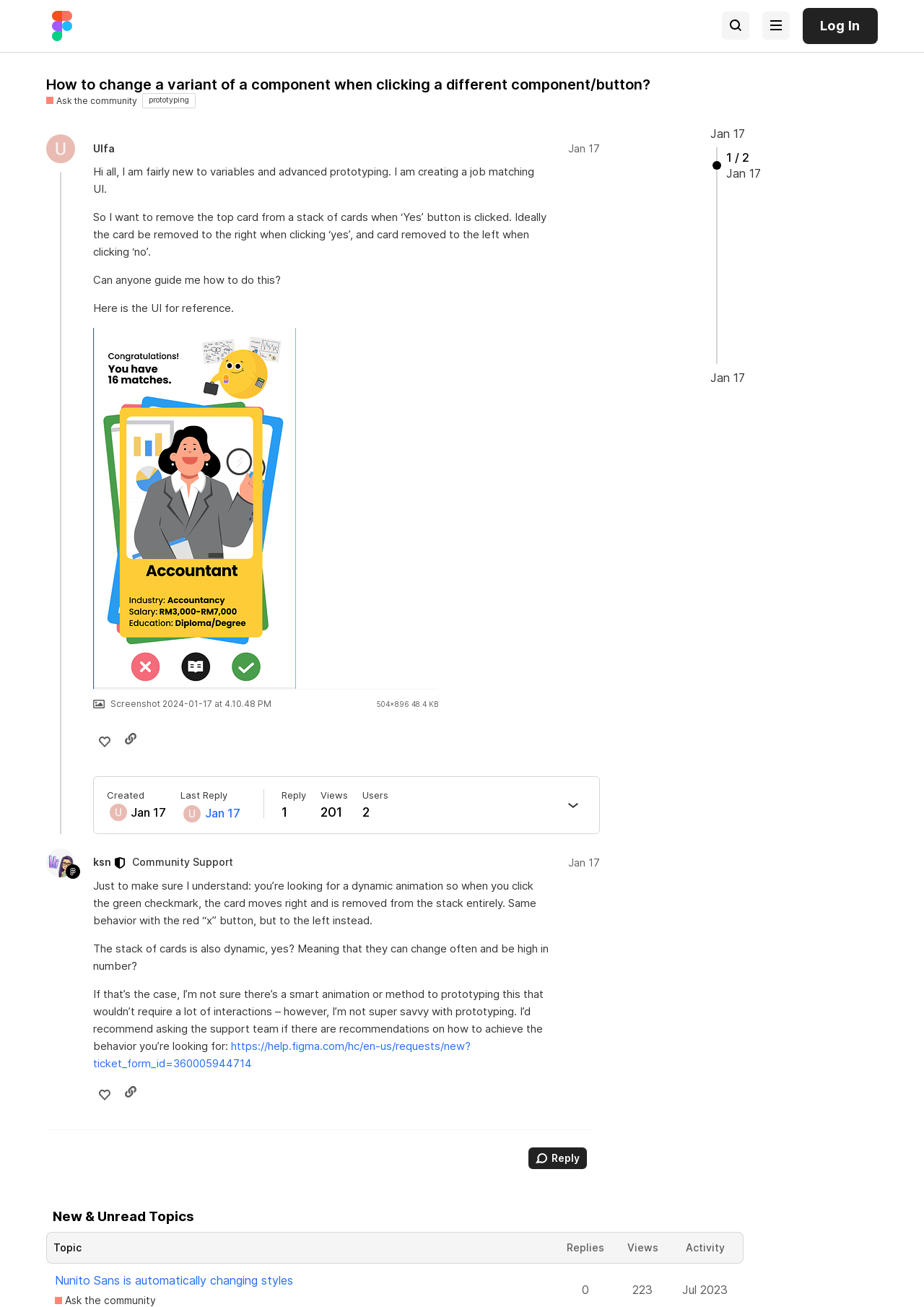Please look at the image and answer the question with a detailed explanation: How many posts are there in the current topic?

There are two posts in the current topic, which can be identified by the regions labeled as 'post #1 by @Ulfa' and 'post #2 by @ksn'.